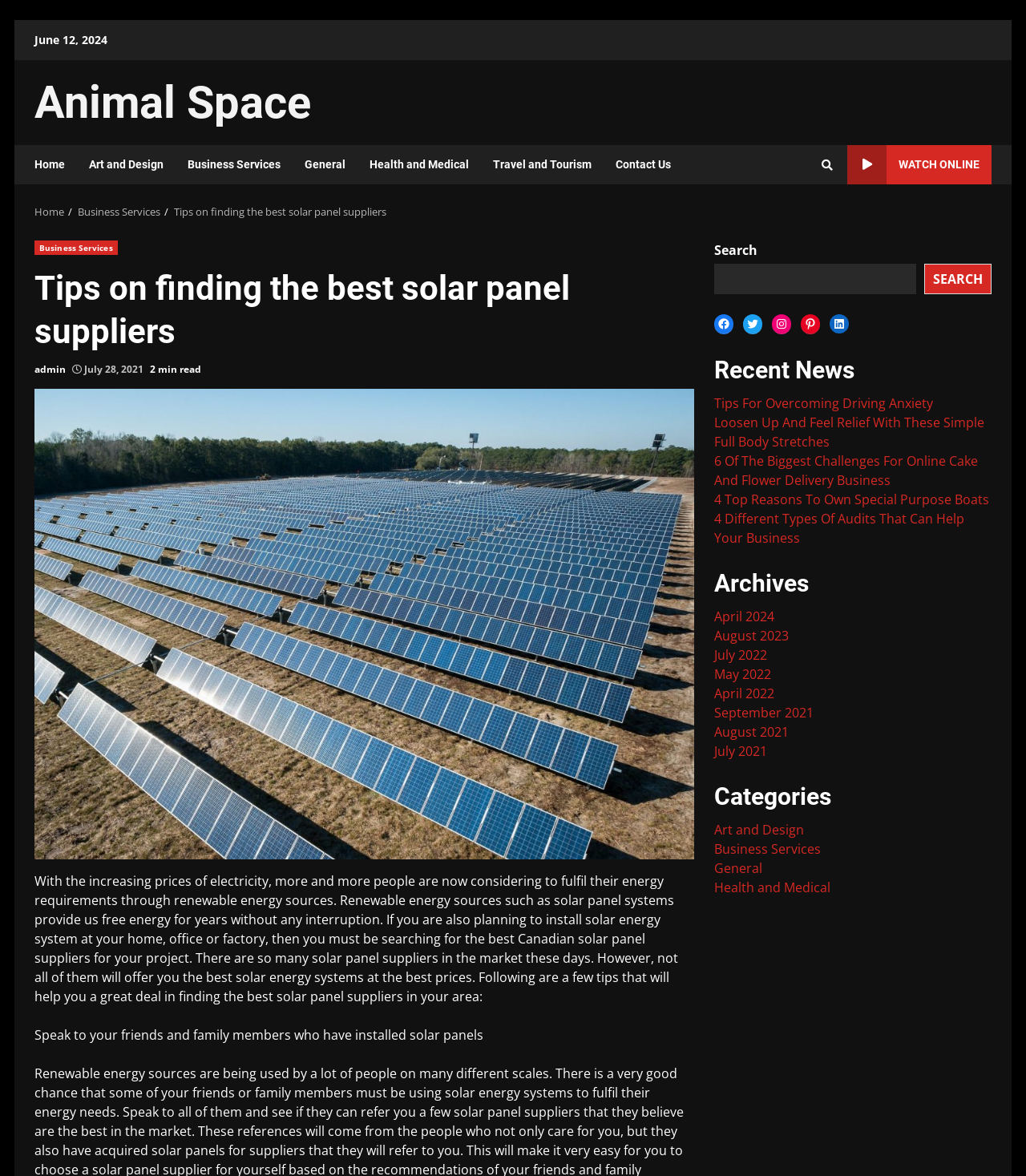Please indicate the bounding box coordinates for the clickable area to complete the following task: "Check the 'Recent News'". The coordinates should be specified as four float numbers between 0 and 1, i.e., [left, top, right, bottom].

[0.696, 0.301, 0.966, 0.328]